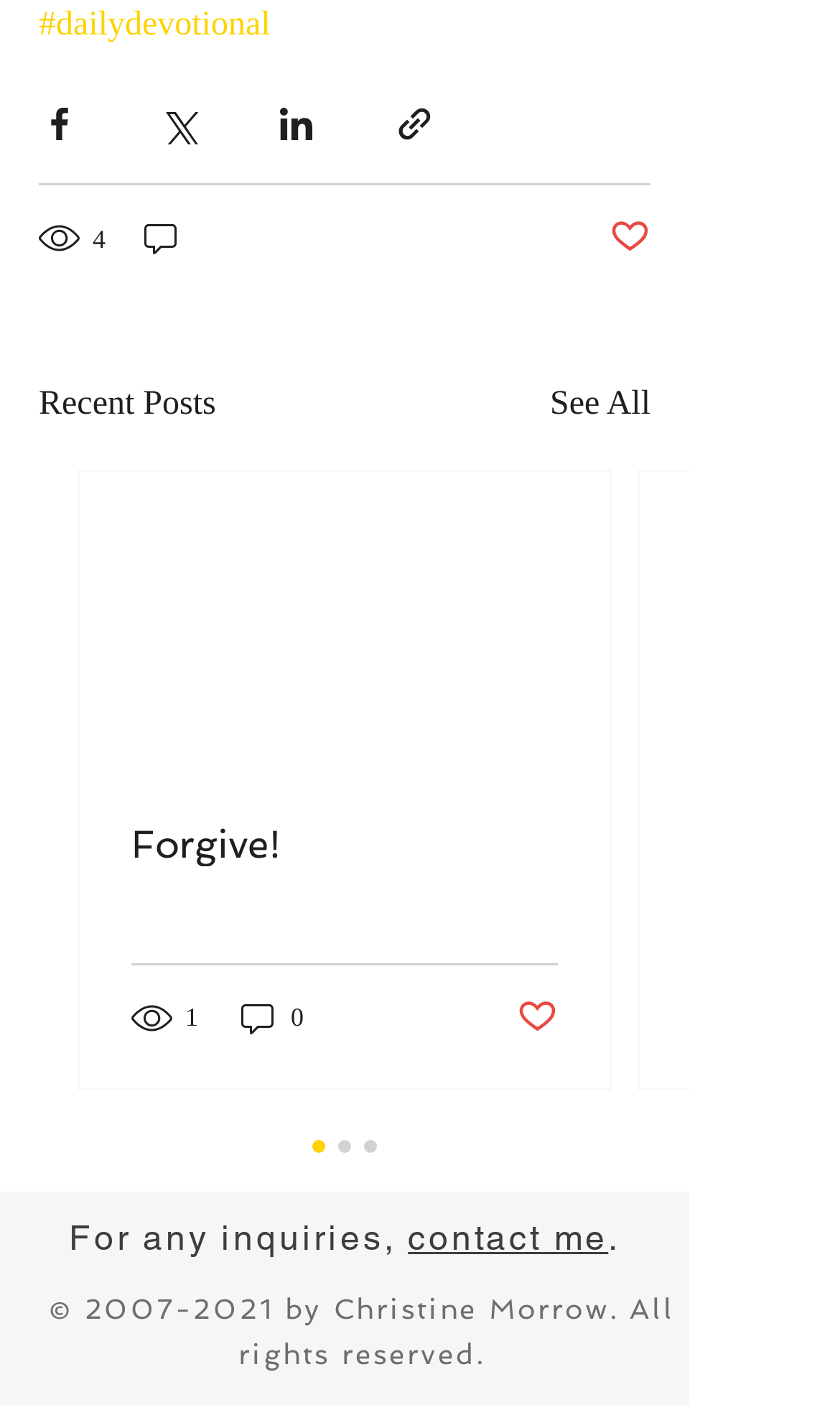Is the first post marked as liked? Based on the image, give a response in one word or a short phrase.

No